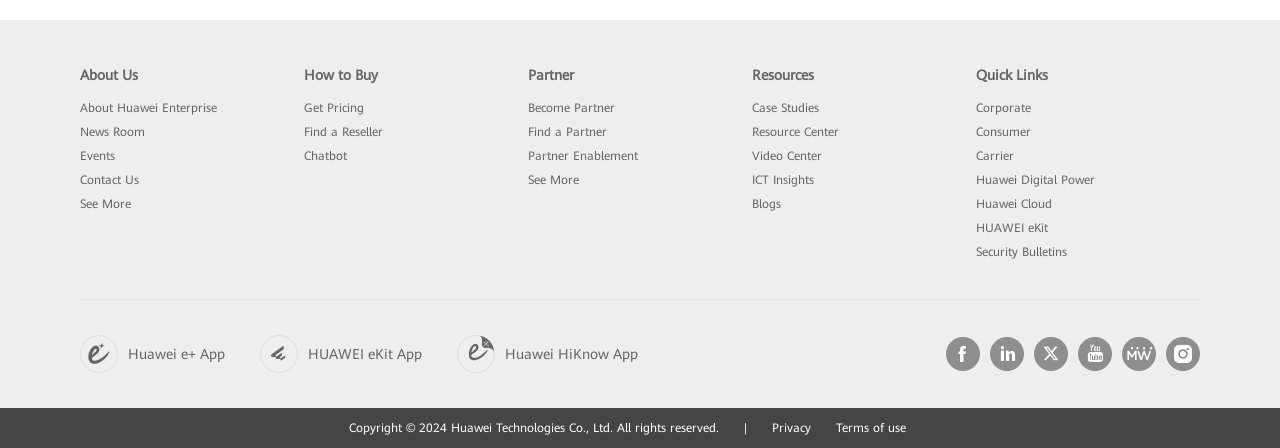Please provide a detailed answer to the question below by examining the image:
How many social media links are present?

There are 6 social media links present on the webpage, which are represented by the links with icons and bounding box coordinates at the bottom of the page. These links are likely for Huawei's official social media profiles.